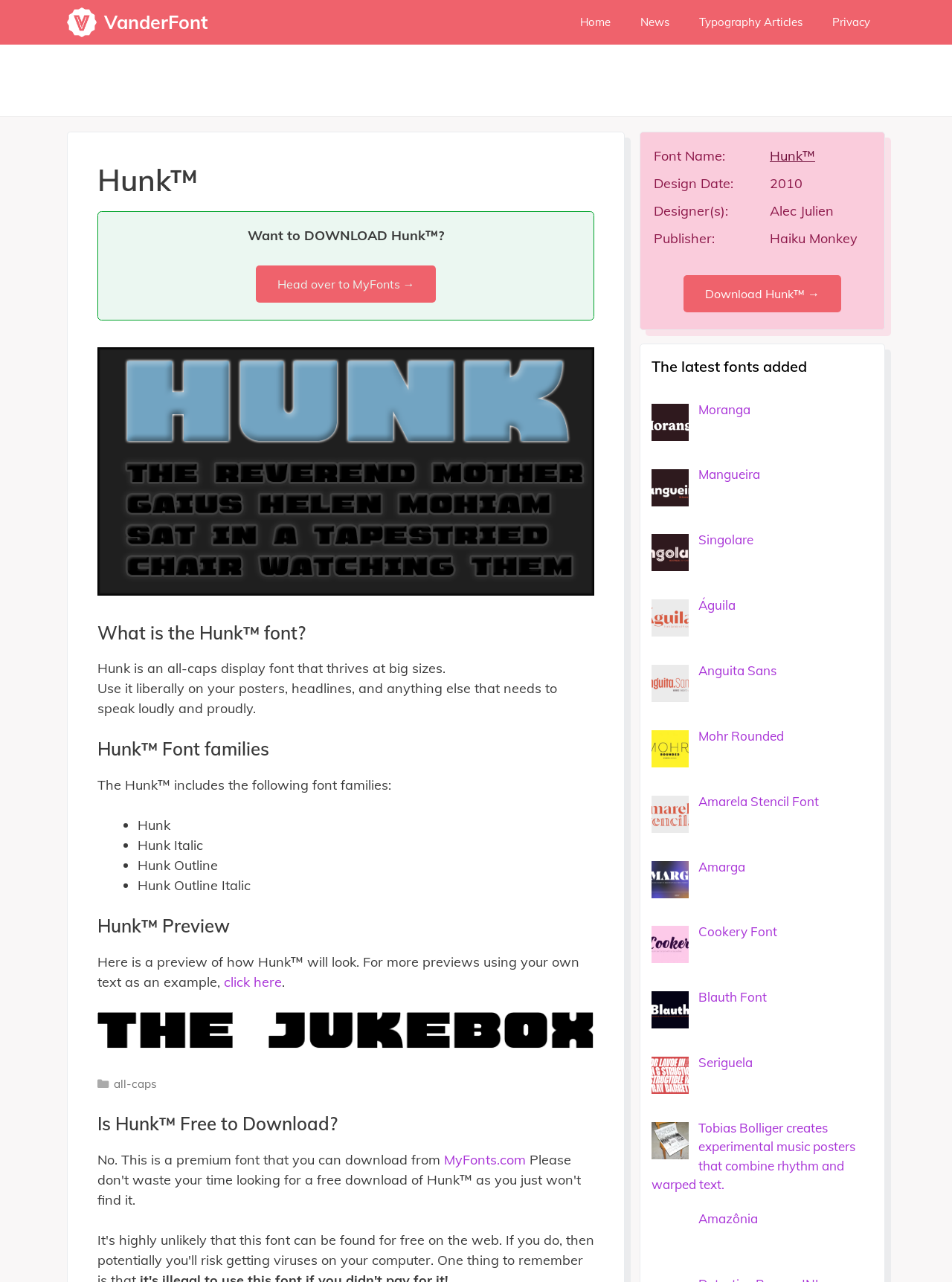Find the bounding box of the element with the following description: "News". The coordinates must be four float numbers between 0 and 1, formatted as [left, top, right, bottom].

[0.657, 0.0, 0.719, 0.035]